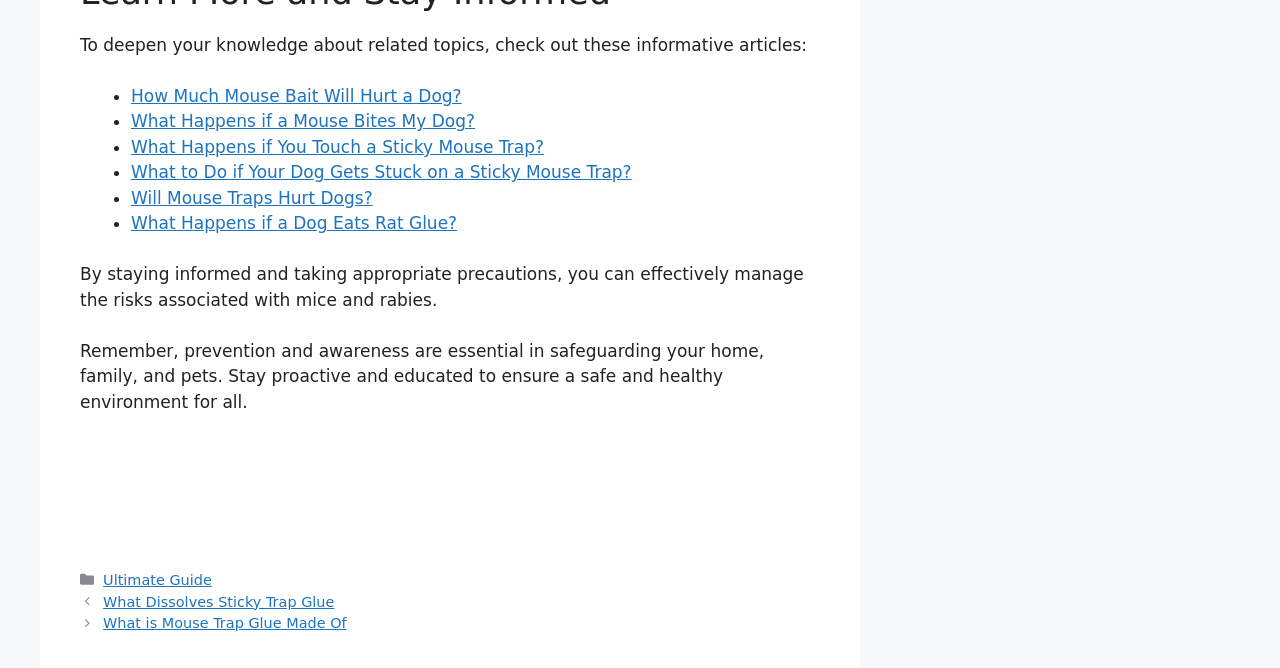Determine the bounding box for the UI element described here: "What Dissolves Sticky Trap Glue".

[0.081, 0.888, 0.261, 0.912]